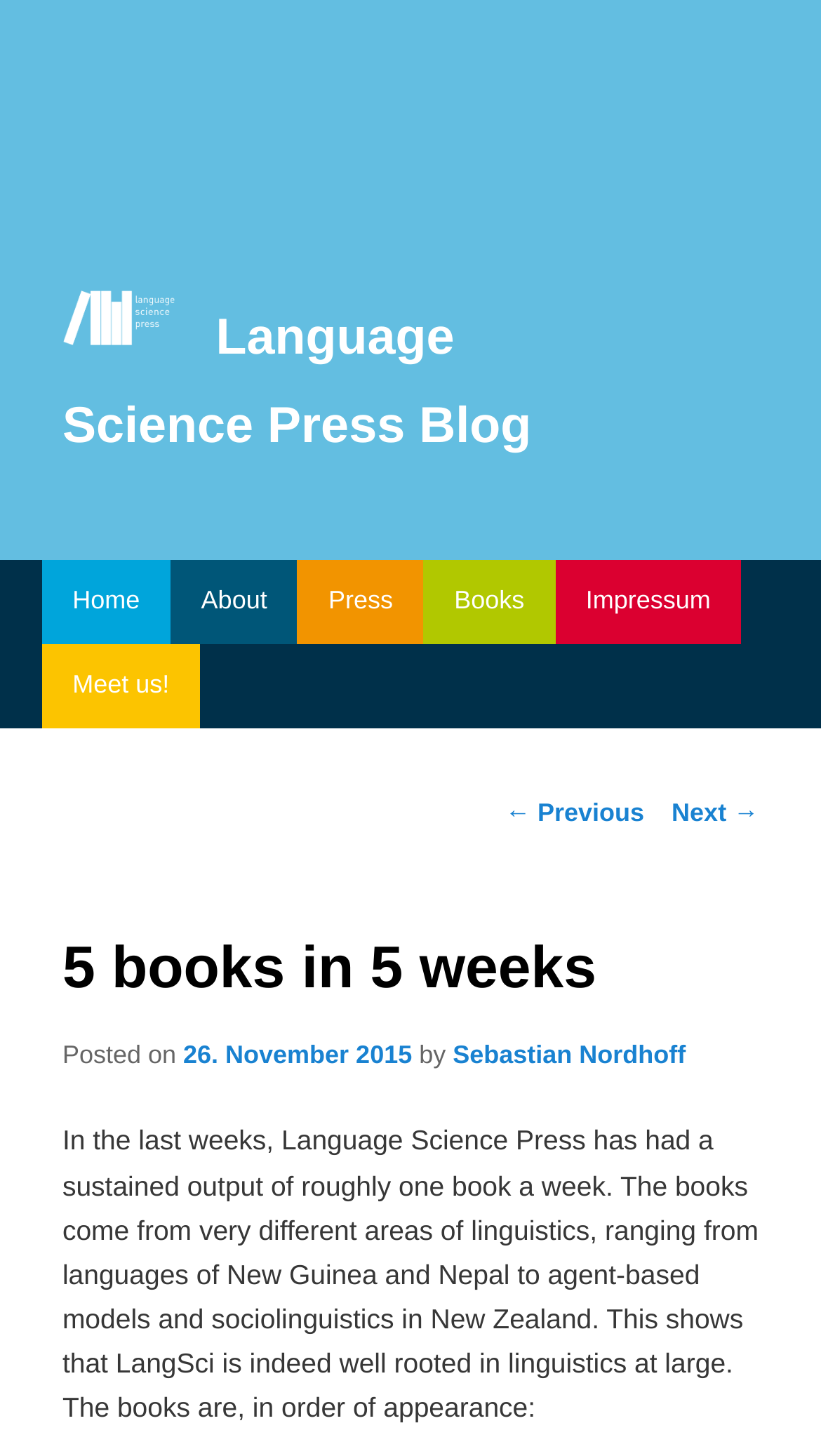Offer a detailed account of what is visible on the webpage.

The webpage is a blog post titled "5 books in 5 weeks" on the Language Science Press Blog. At the top left, there is a logo image accompanied by a heading that reads "Logo Language Science Press Blog". Next to the logo, there is a link to the blog's homepage. 

Below the logo, there is a main menu section with links to various pages, including "Home", "About", "Press", "Books", "Impressum", and "Meet us!". 

The main content of the blog post starts with a heading that reads "5 books in 5 weeks". Below the heading, there is a line of text that indicates the post date, "Posted on 26. November 2015", and the author's name, "Sebastian Nordhoff". 

The main text of the blog post describes the recent output of Language Science Press, mentioning that they have published roughly one book a week, covering various areas of linguistics. The text lists the books in the order of their appearance. 

At the bottom of the page, there is a post navigation section with links to the previous and next posts, labeled "← Previous" and "Next →" respectively.